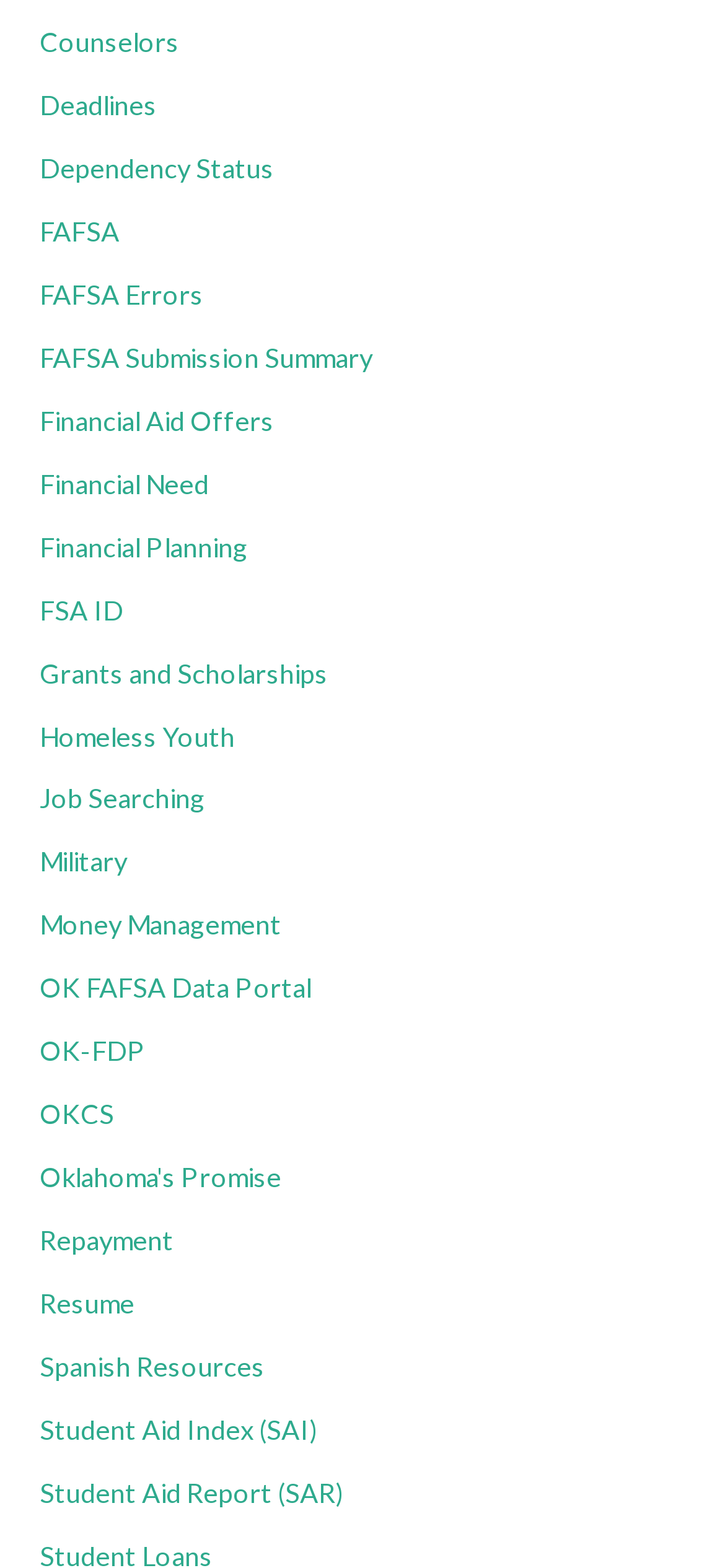Use a single word or phrase to answer the question: 
Are there any resources available in Spanish?

Yes